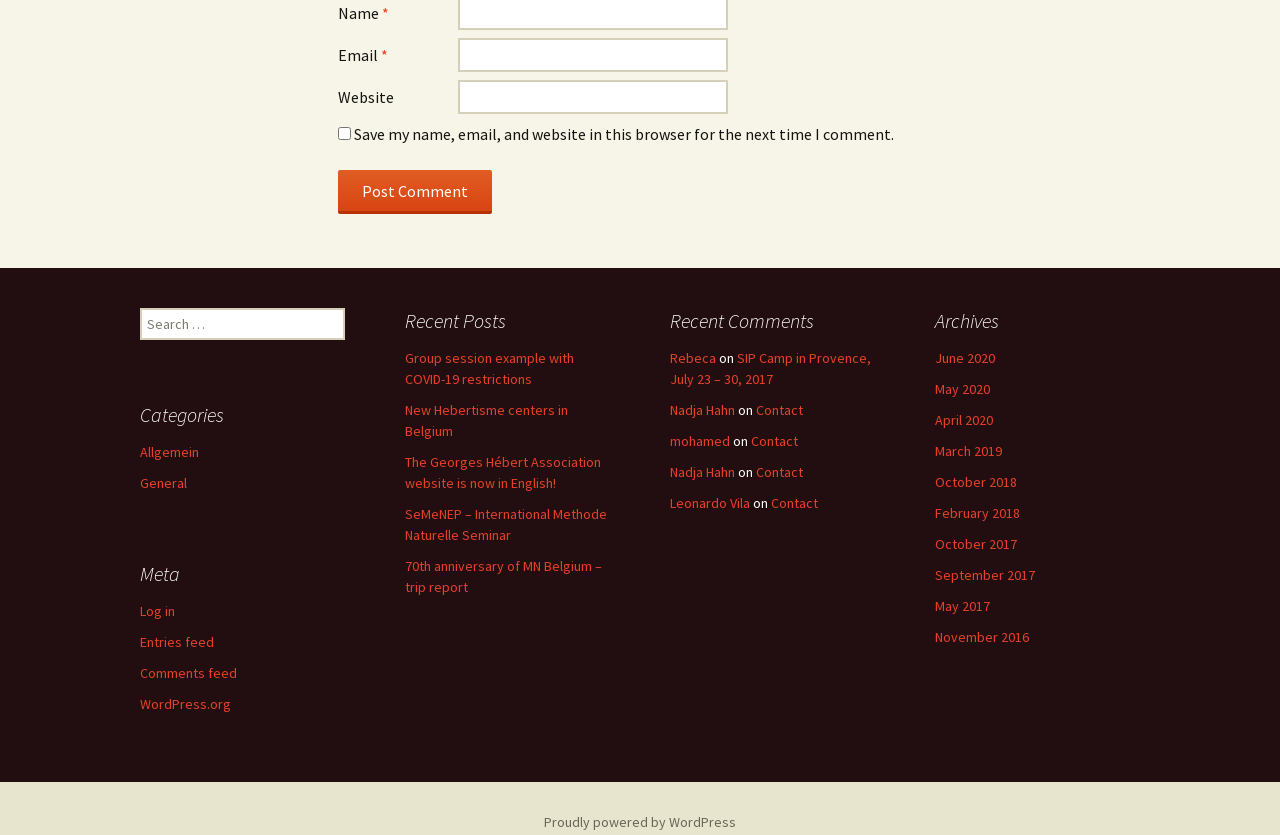Locate the bounding box coordinates of the region to be clicked to comply with the following instruction: "Log in to the website". The coordinates must be four float numbers between 0 and 1, in the form [left, top, right, bottom].

[0.109, 0.72, 0.137, 0.742]